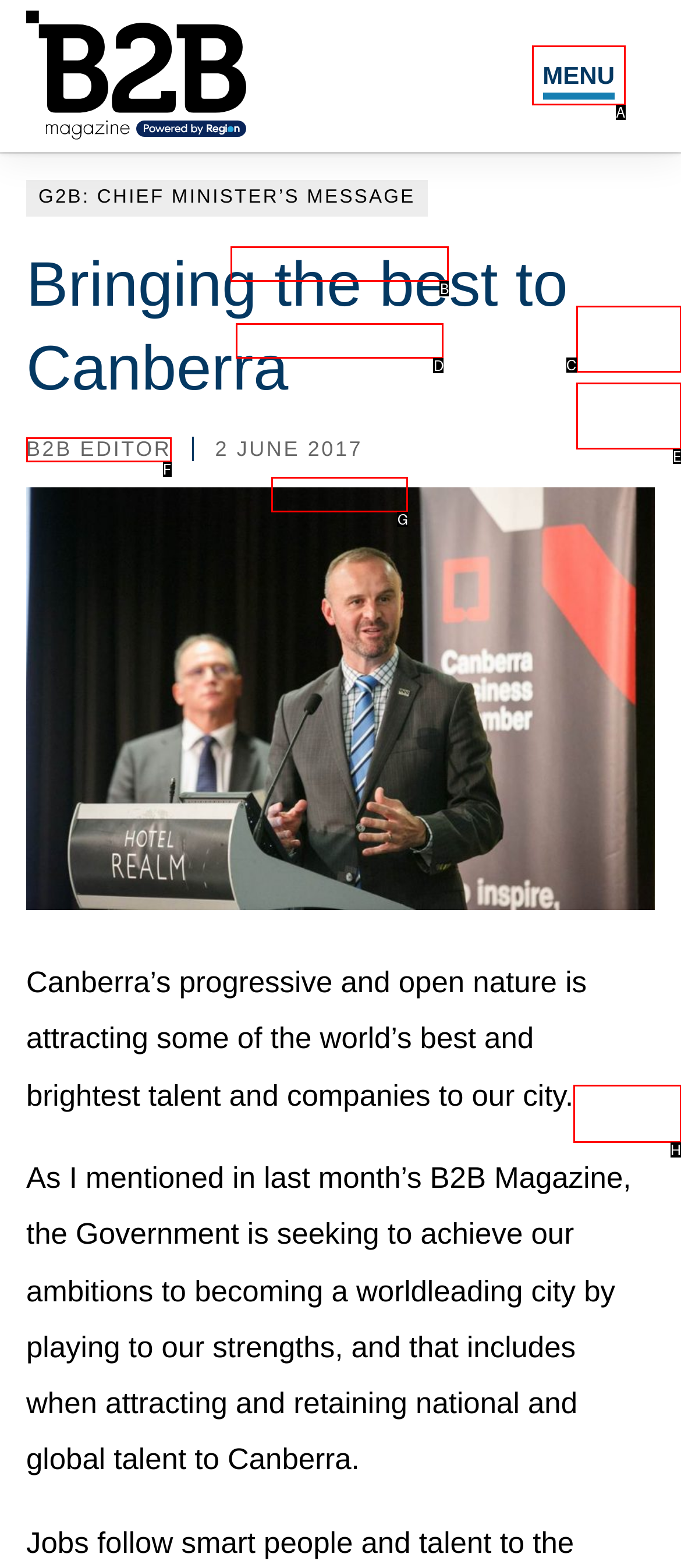Identify the option that corresponds to the description: value="Search". Provide only the letter of the option directly.

None